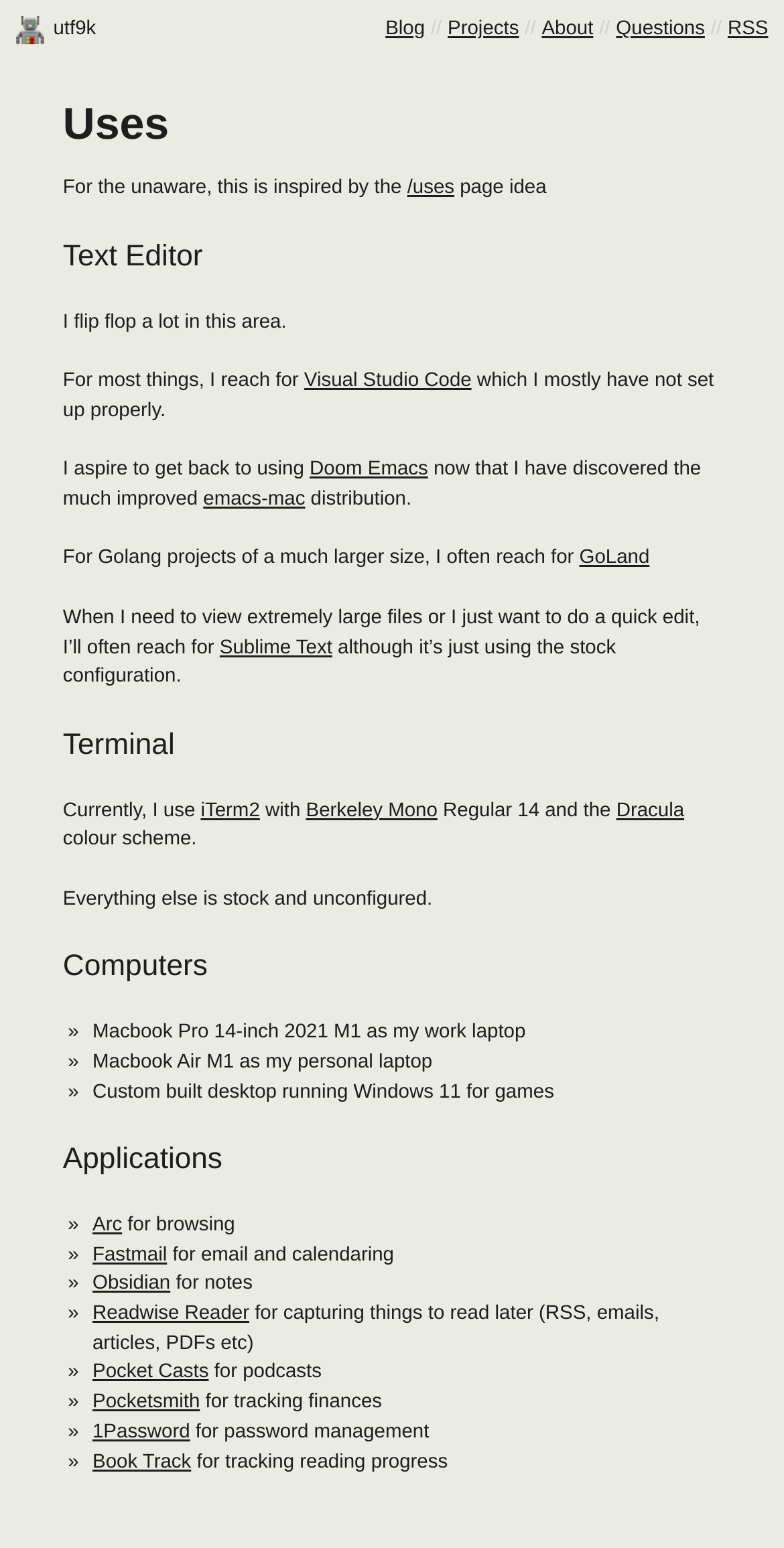Determine the bounding box coordinates for the region that must be clicked to execute the following instruction: "Visit the 'Blog' page".

[0.492, 0.011, 0.542, 0.026]